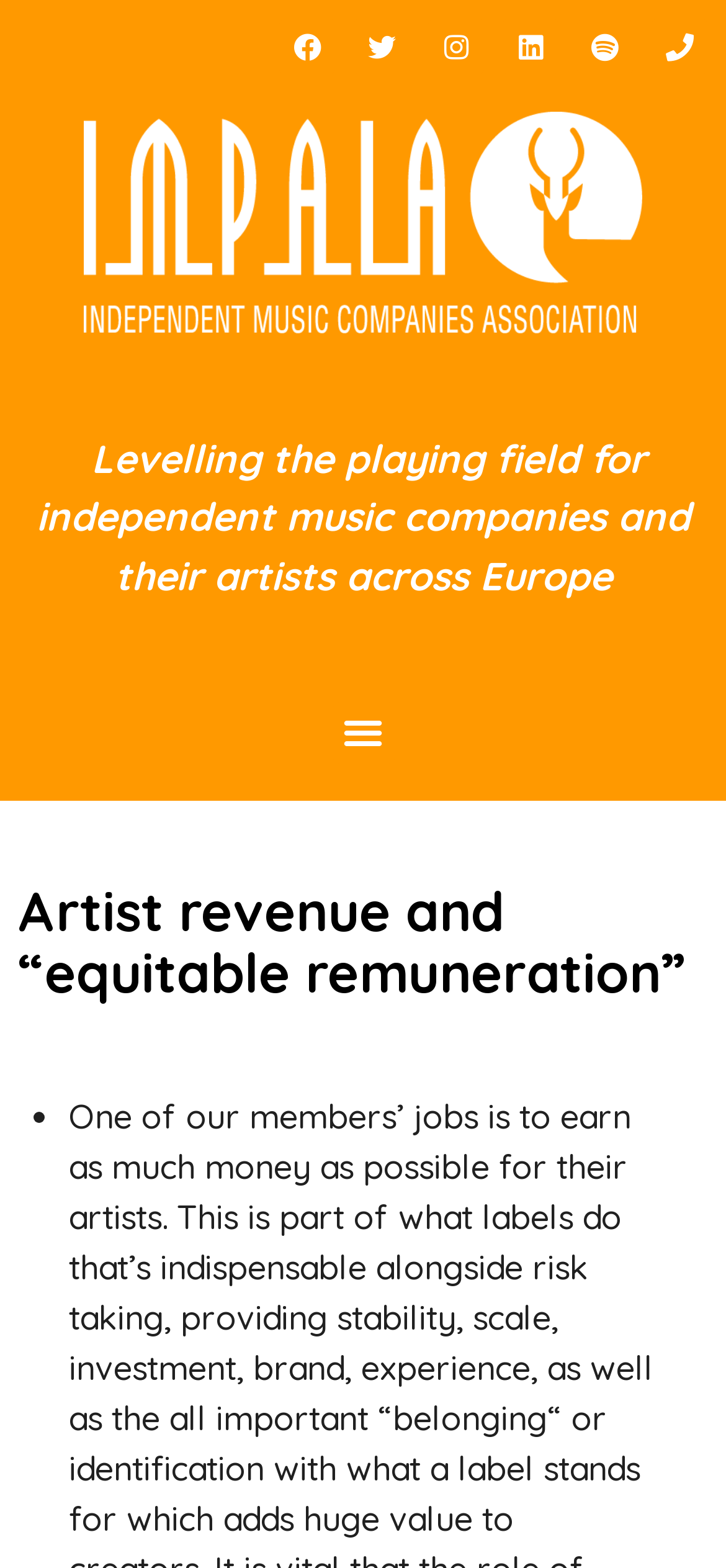Craft a detailed narrative of the webpage's structure and content.

The webpage appears to be related to independent music companies and artists in Europe, with a focus on levelling the playing field for them. 

At the top of the page, there are five social media links, including Facebook, Twitter, Instagram, Linkedin, and Spotify, aligned horizontally and positioned near the top left corner of the page. 

To the right of these social media links, there is a phone link. 

Below the social media links, there is a horizontal menu bar with a menu toggle button on the right side. 

Further down, there is a heading that reads "Artist revenue and “equitable remuneration”" which is centered on the page. 

Above this heading, there is a brief description that summarizes the purpose of the webpage, which is to level the playing field for independent music companies and their artists across Europe. 

The page also contains a list, indicated by a bullet point, but the content of the list is not specified.